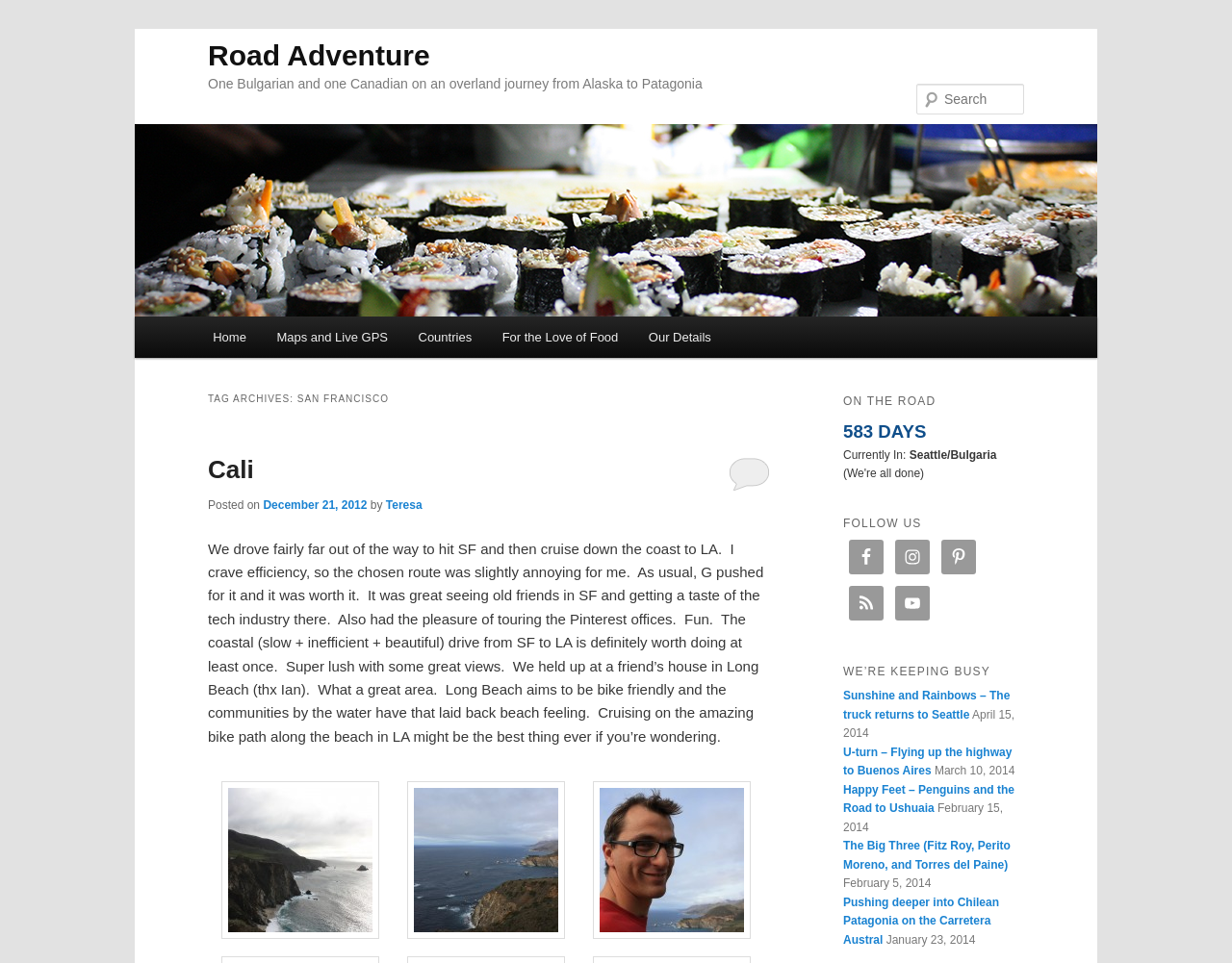Please indicate the bounding box coordinates of the element's region to be clicked to achieve the instruction: "Search for something". Provide the coordinates as four float numbers between 0 and 1, i.e., [left, top, right, bottom].

[0.744, 0.087, 0.831, 0.119]